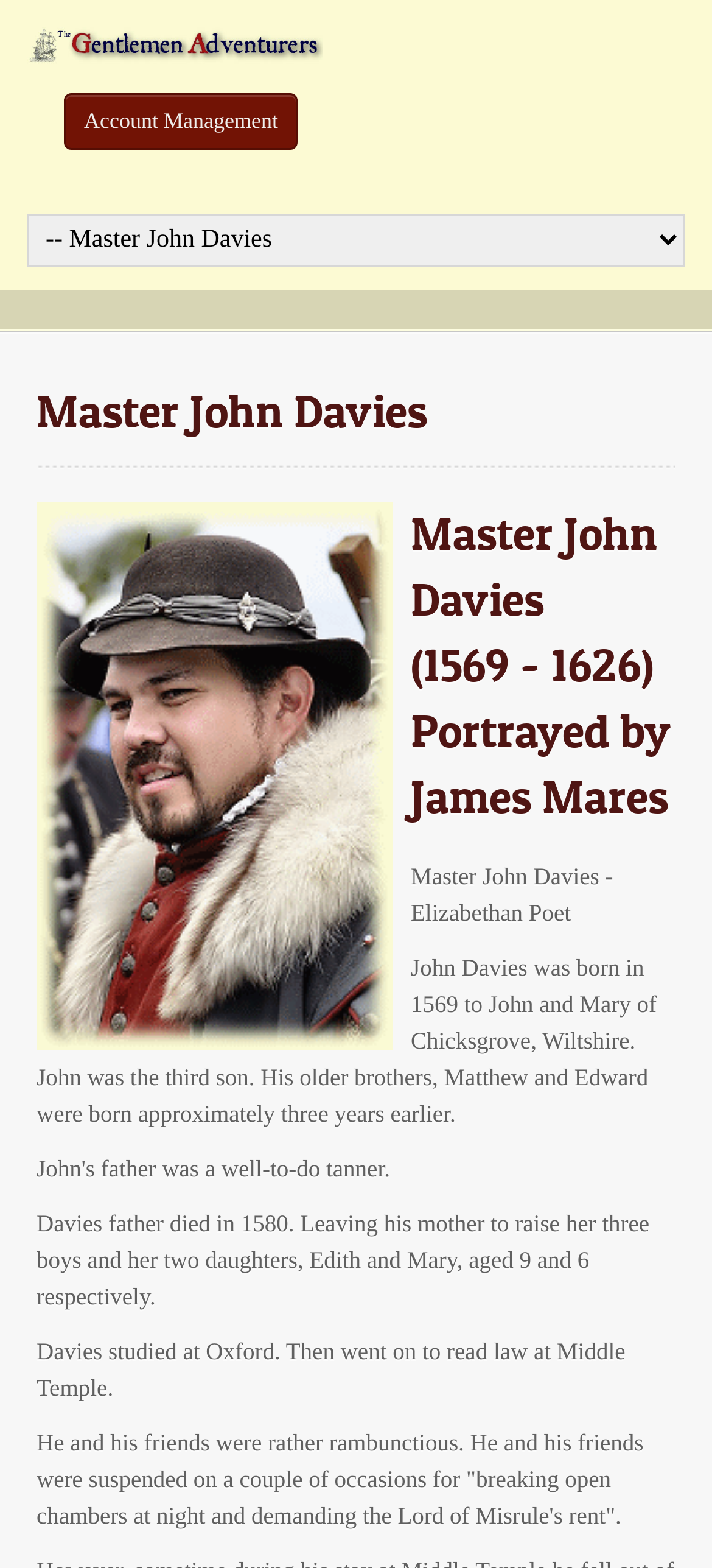Given the description of a UI element: "parent_node: Account Management", identify the bounding box coordinates of the matching element in the webpage screenshot.

[0.038, 0.006, 0.454, 0.06]